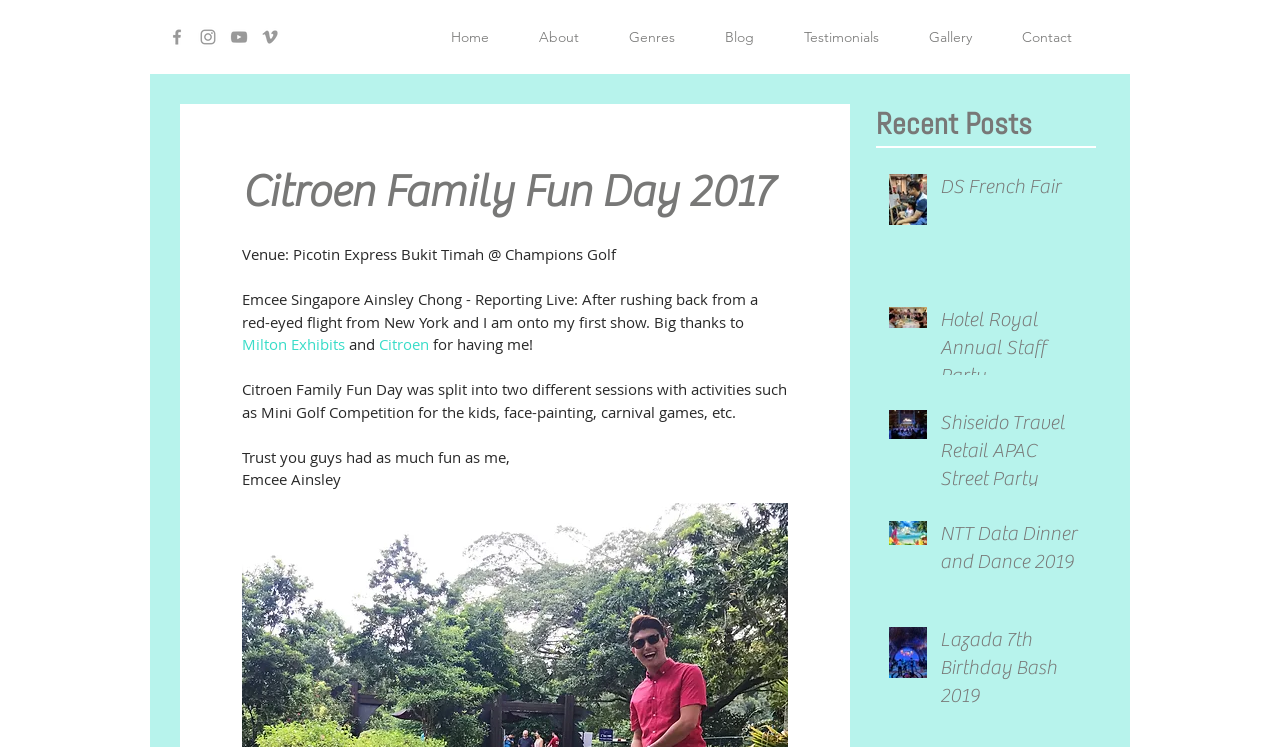What is the location of the event?
Could you answer the question in a detailed manner, providing as much information as possible?

I found the static text element with the text 'Venue: Picotin Express Bukit Timah @ Champions Golf' which indicates the location of the event.